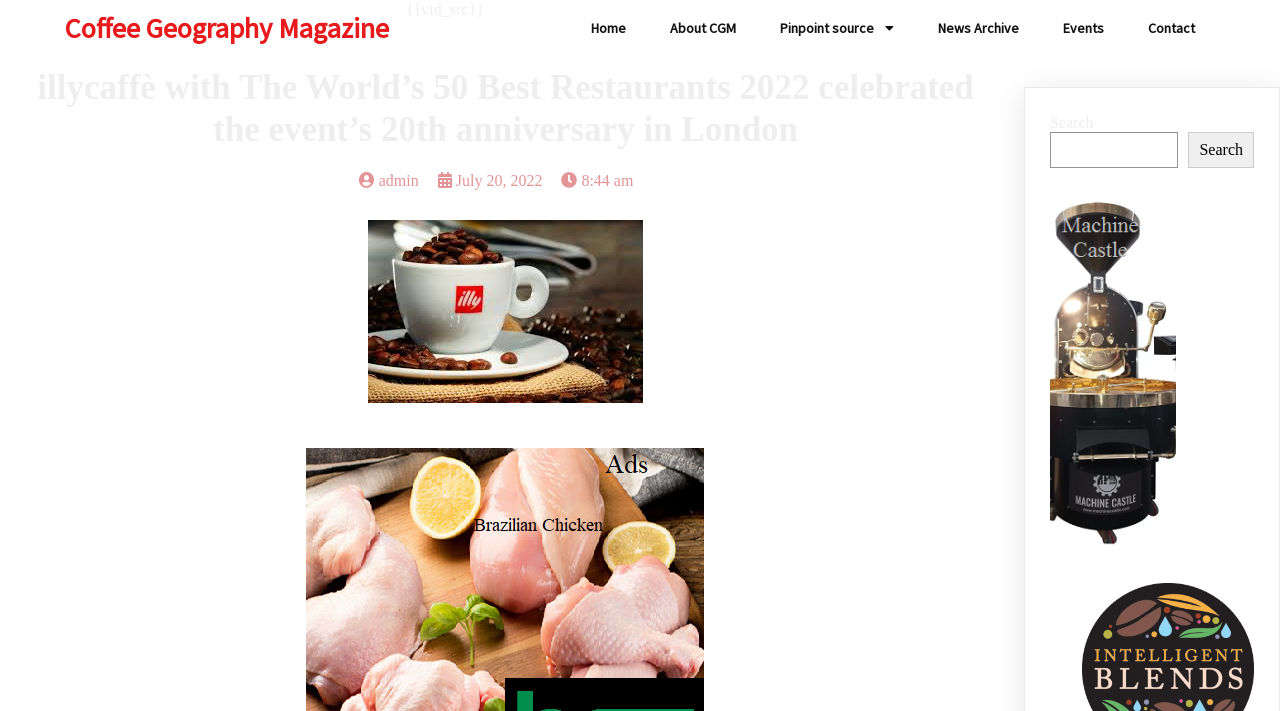Determine the bounding box coordinates for the area that should be clicked to carry out the following instruction: "go to Coffee Geography Magazine".

[0.051, 0.016, 0.309, 0.064]